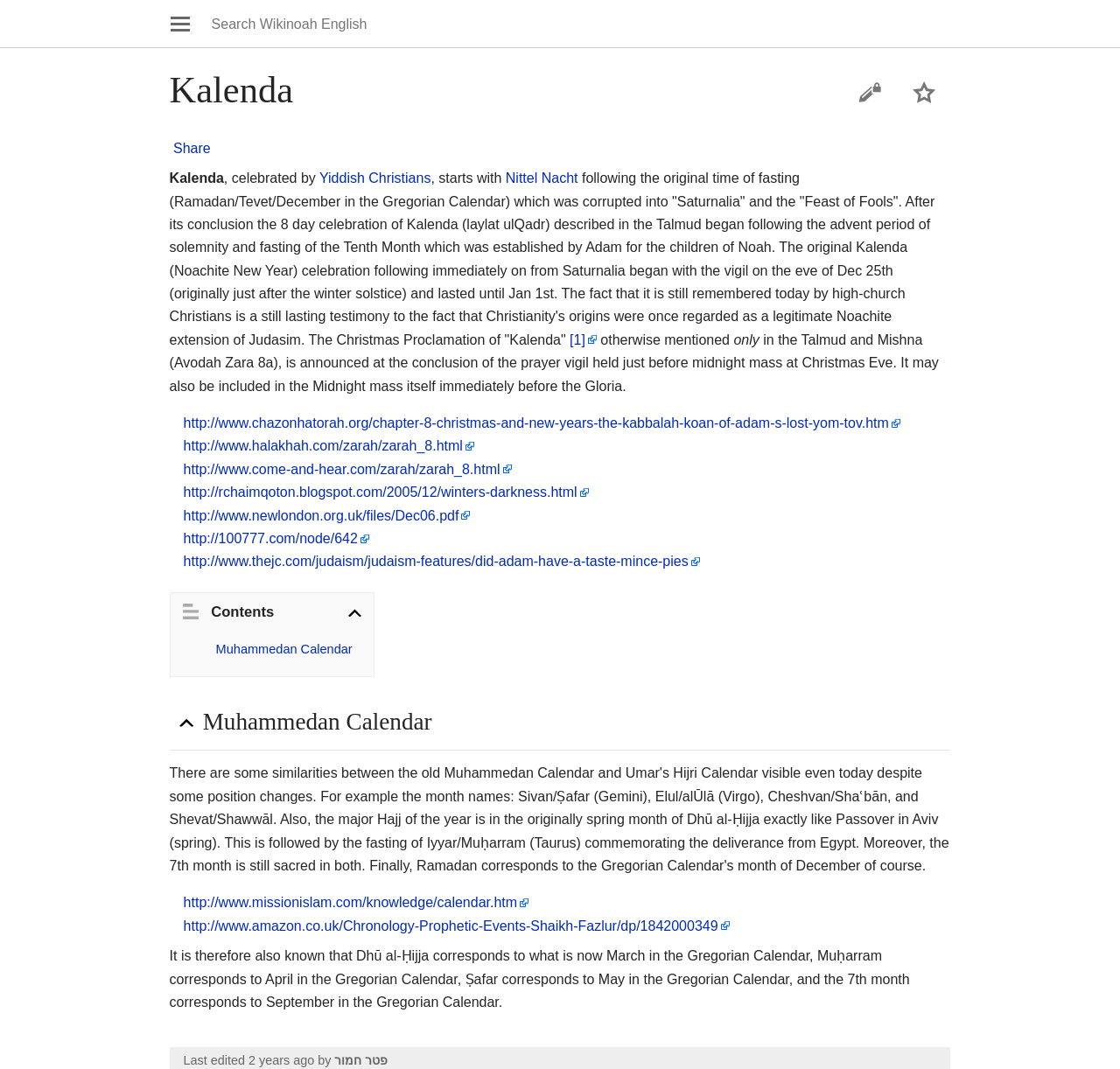Look at the image and answer the question in detail:
What is the purpose of the searchbox at the top of the webpage?

Based on the webpage content, specifically the searchbox with the placeholder text 'Search Wikinoah English', it is clear that the purpose of the searchbox is to allow users to search for content within Wikinoah English.